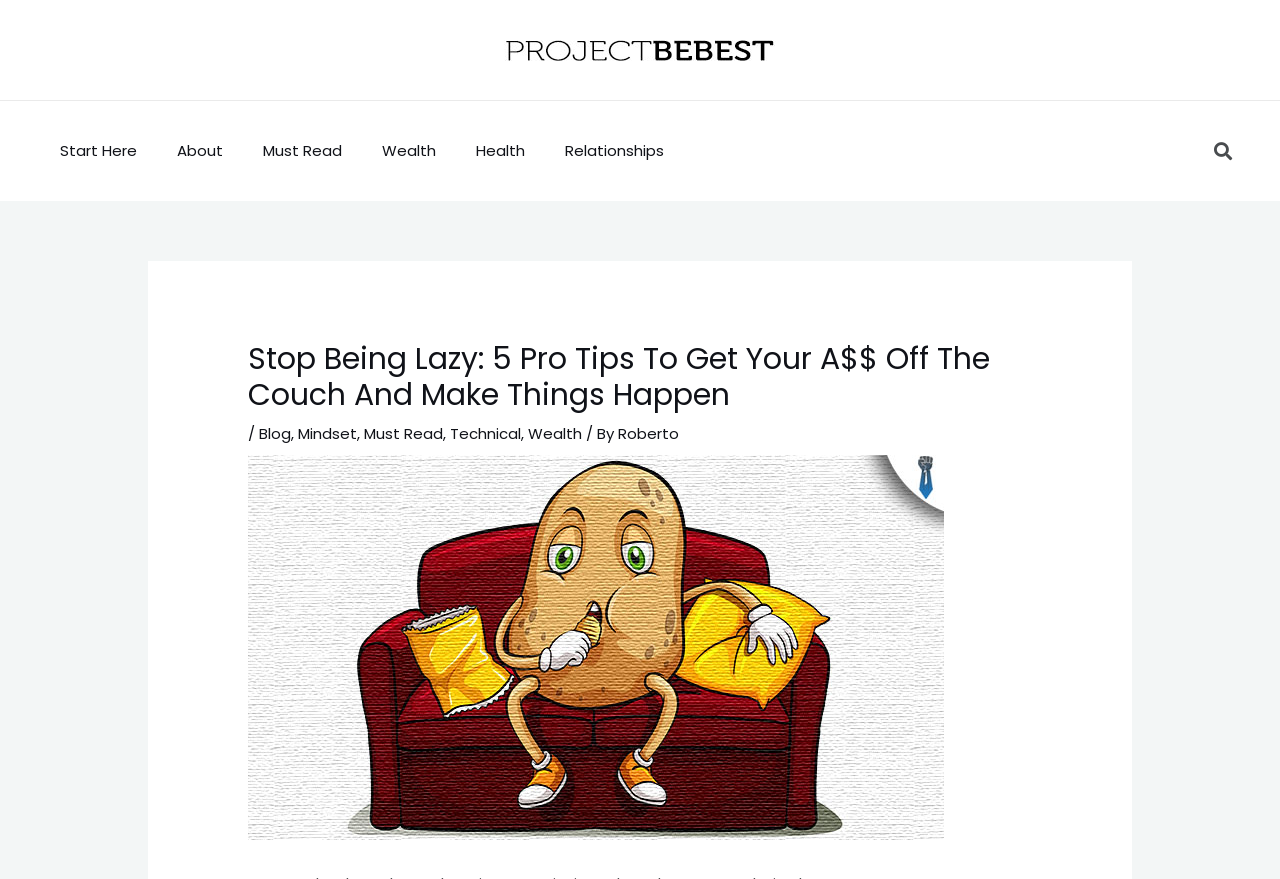How many categories are listed on the top navigation bar?
Based on the image, provide a one-word or brief-phrase response.

5